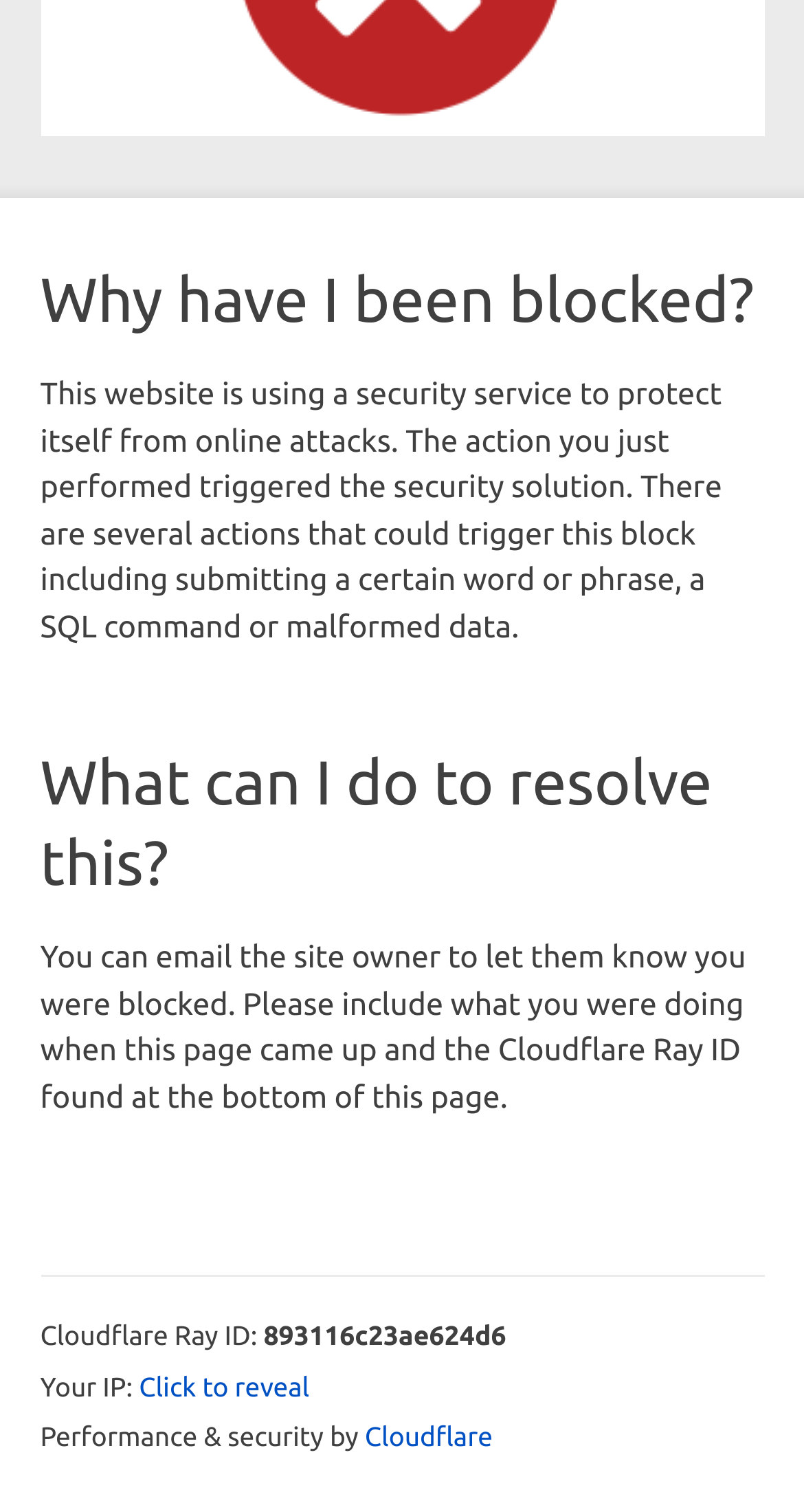Find the bounding box coordinates for the UI element whose description is: "Cloudflare". The coordinates should be four float numbers between 0 and 1, in the format [left, top, right, bottom].

[0.454, 0.942, 0.613, 0.961]